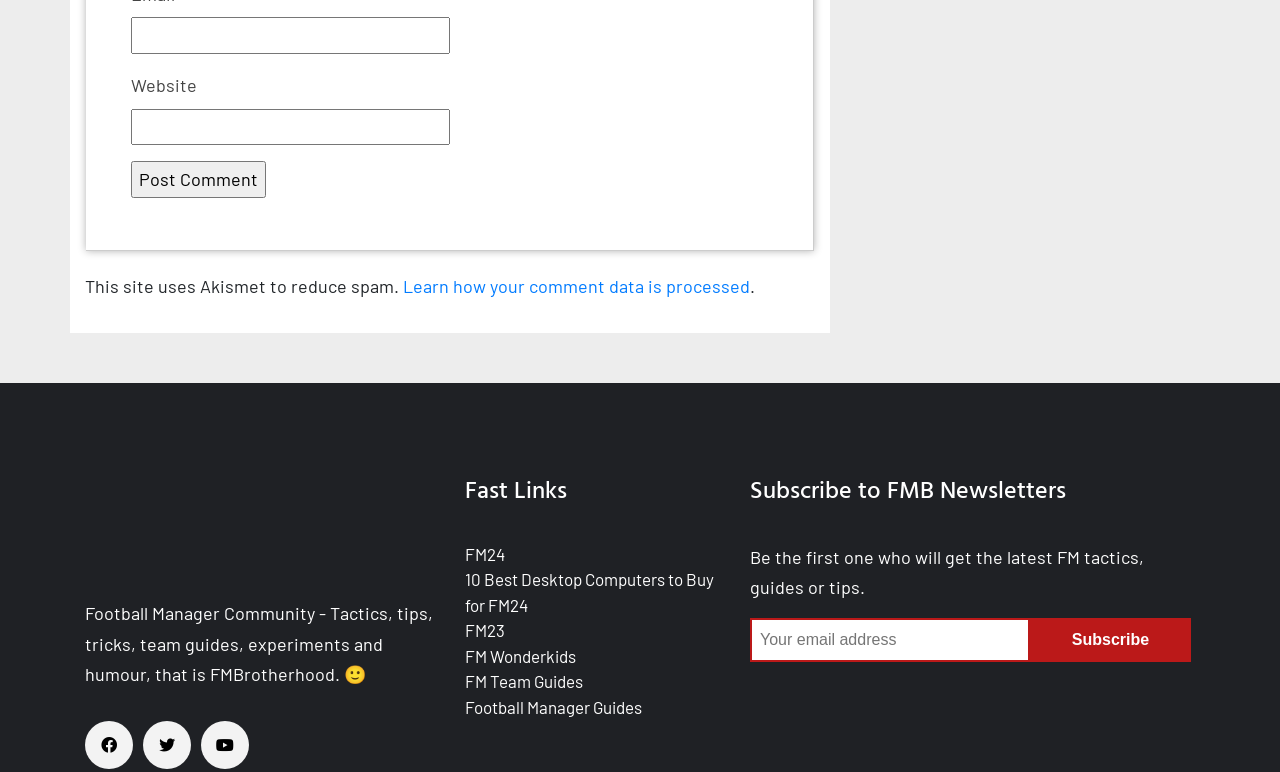Please answer the following question using a single word or phrase: 
What is the topic of the website?

Football Manager